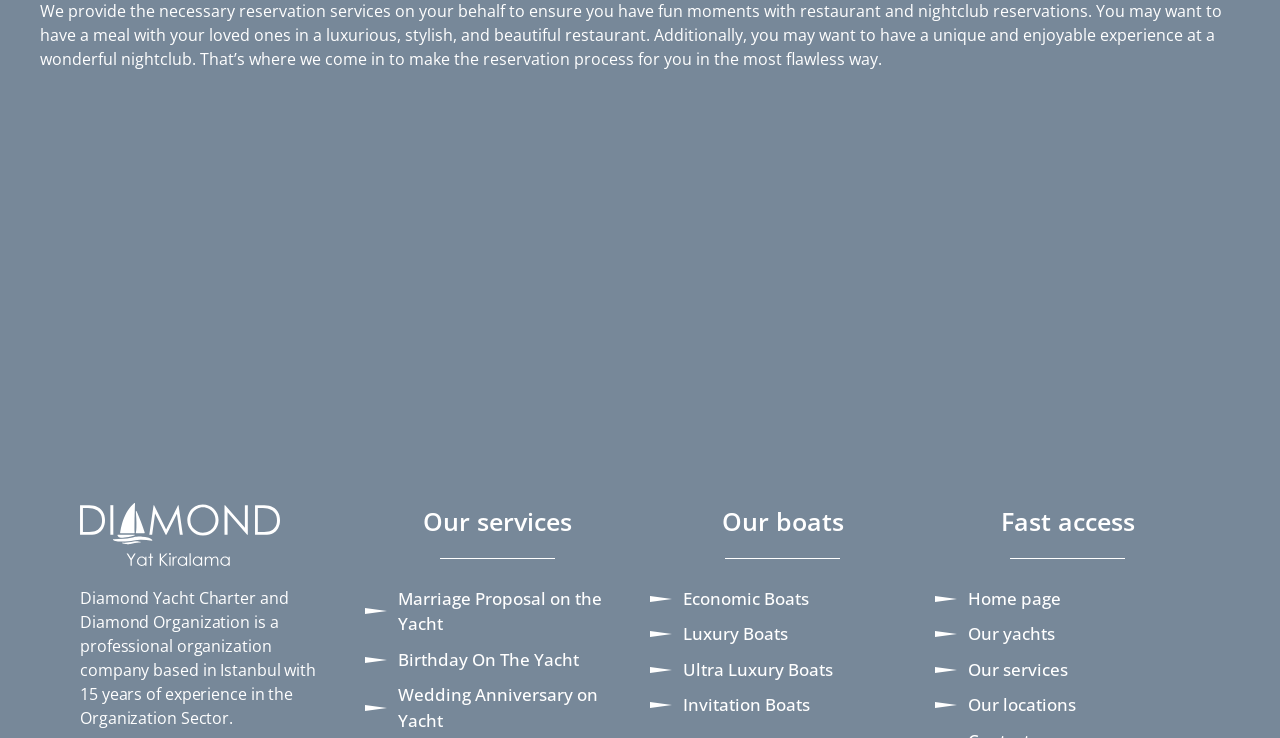What is the company name mentioned on the webpage?
Kindly offer a comprehensive and detailed response to the question.

I found the company name by looking at the StaticText element with ID 162, which contains the text 'Diamond Yacht Charter and Diamond Organization is a professional organization company based in Istanbul with 15 years of experience in the Organization Sector.'